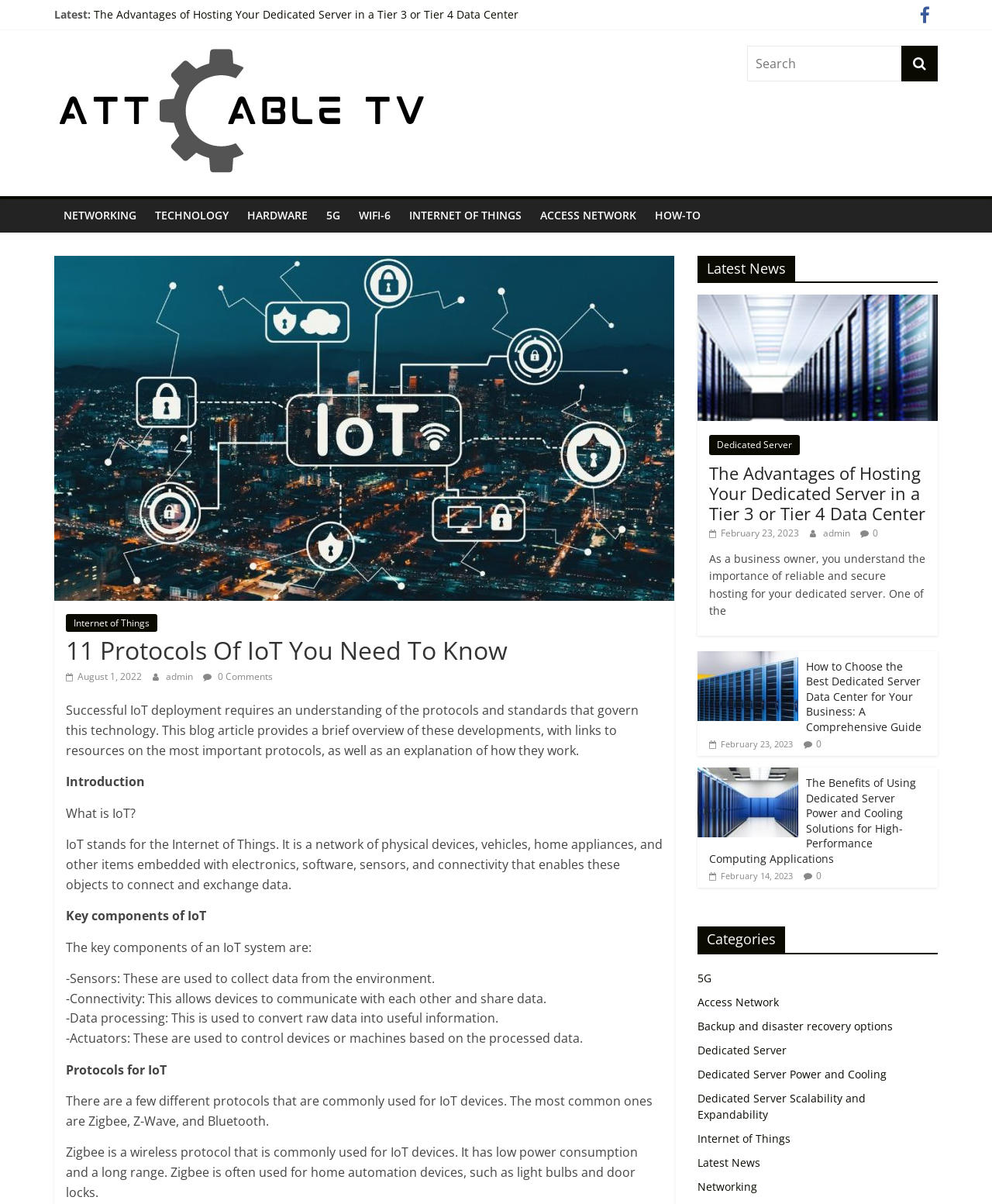Can you identify the bounding box coordinates of the clickable region needed to carry out this instruction: 'Search for something'? The coordinates should be four float numbers within the range of 0 to 1, stated as [left, top, right, bottom].

[0.753, 0.038, 0.909, 0.068]